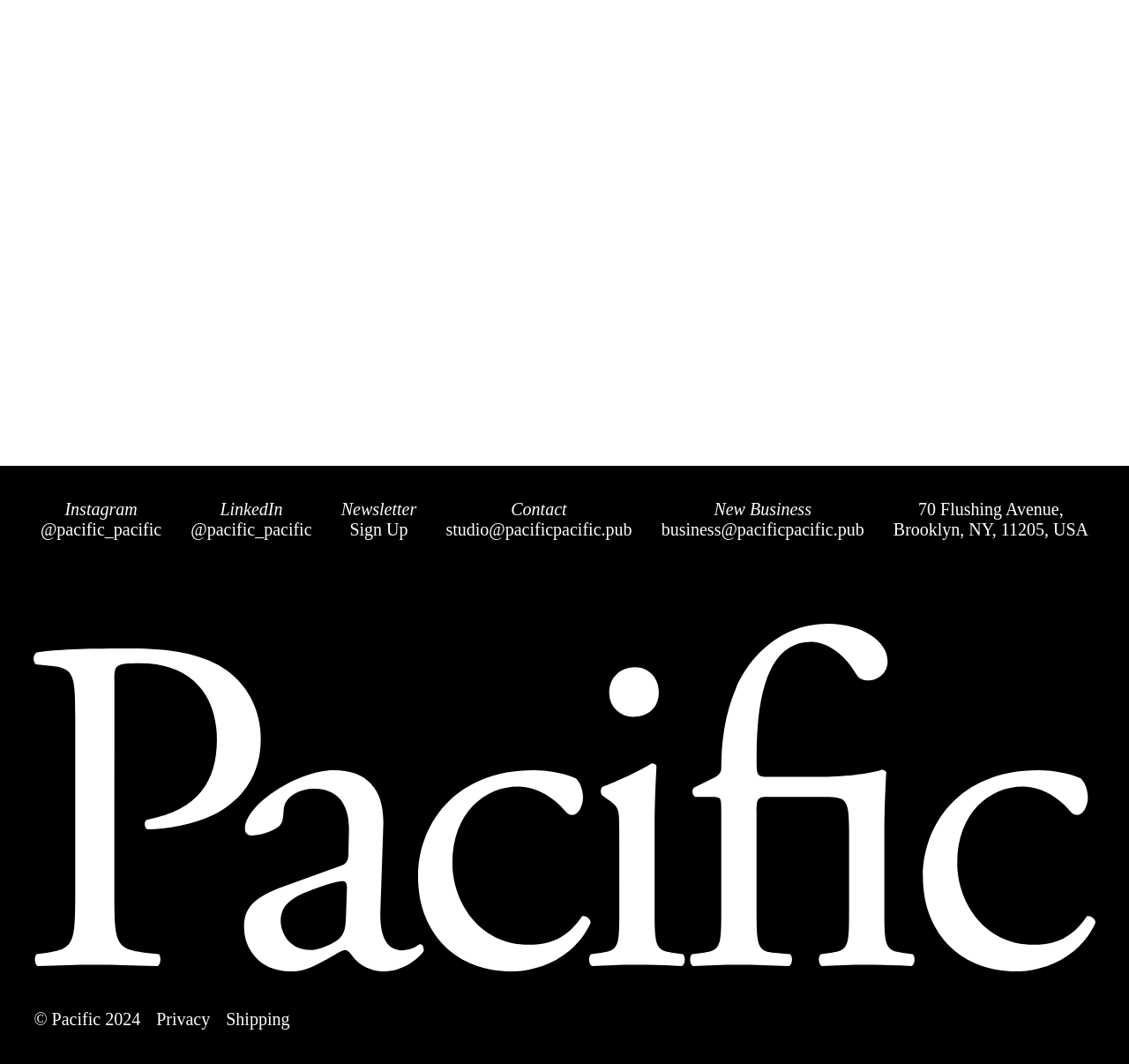How many book titles are listed at the top?
Kindly give a detailed and elaborate answer to the question.

I counted the number of link elements at the top of the page, which are '$15 A Handbook of Drug Terms', '$35 Nick Waplington Neither a Salt Spring Nor a Horse', 'OUT OF PRINT Jennie Jieun Lee Rainbow 1 Hour Photo', and 'Pre-order: E. Jane Drenched in Light', and found that there are 4 book titles listed.